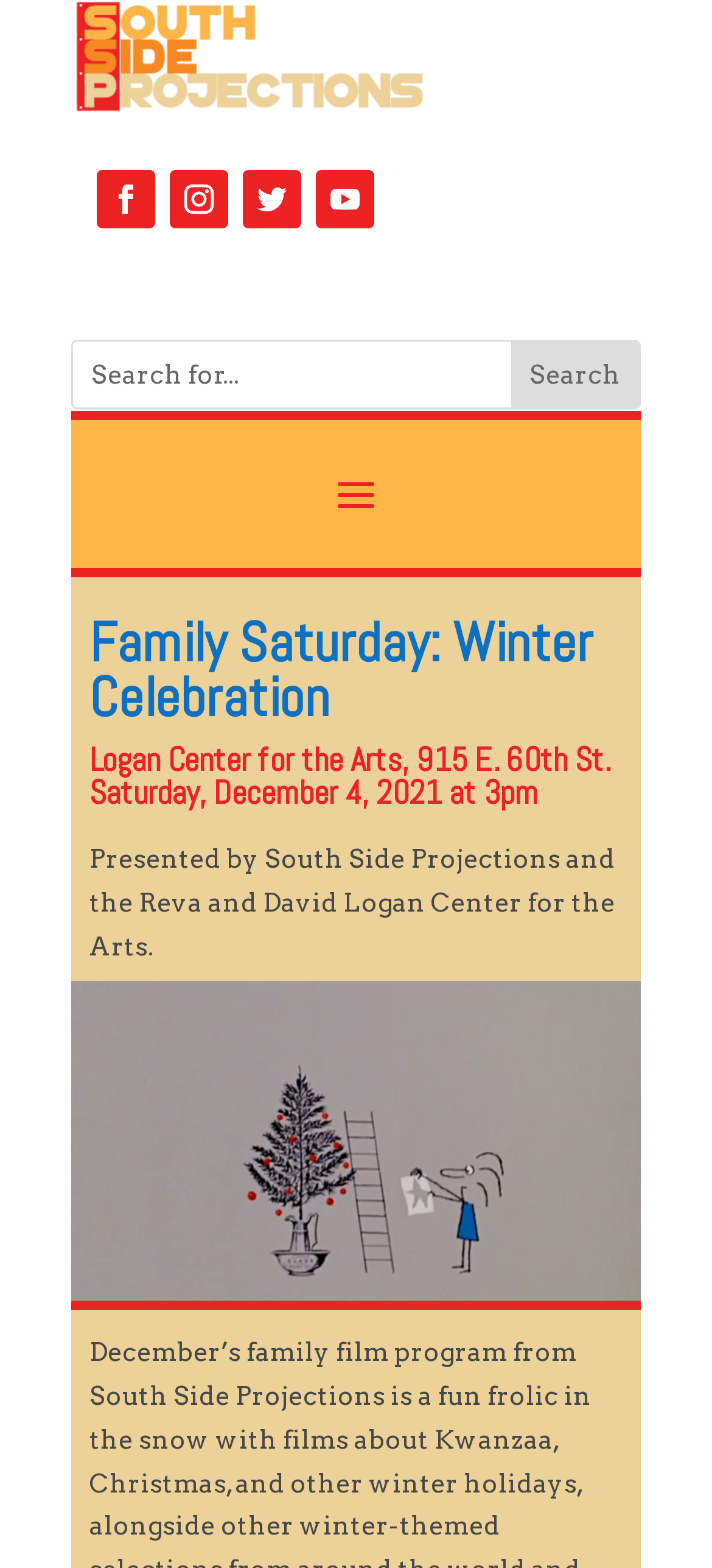Describe all the significant parts and information present on the webpage.

The webpage is about a "Family Saturday: Winter Celebration" event organized by South Side Projections. At the top, there are five social media links, evenly spaced and aligned horizontally, each represented by an icon. Below these icons, there is a search bar that spans most of the width of the page, with a text box to input search queries and a "Search" button to the right. 

Further down, there is a prominent link labeled "a" that takes up a significant portion of the page's width. Above this link, there are two headings that provide details about the event. The first heading displays the event title, "Family Saturday: Winter Celebration", while the second heading provides the event location, date, and time. 

Below the event details, there is a paragraph of text that explains the event is presented by South Side Projections and the Reva and David Logan Center for the Arts. Overall, the webpage has a clean and organized layout, making it easy to find the necessary information about the event.